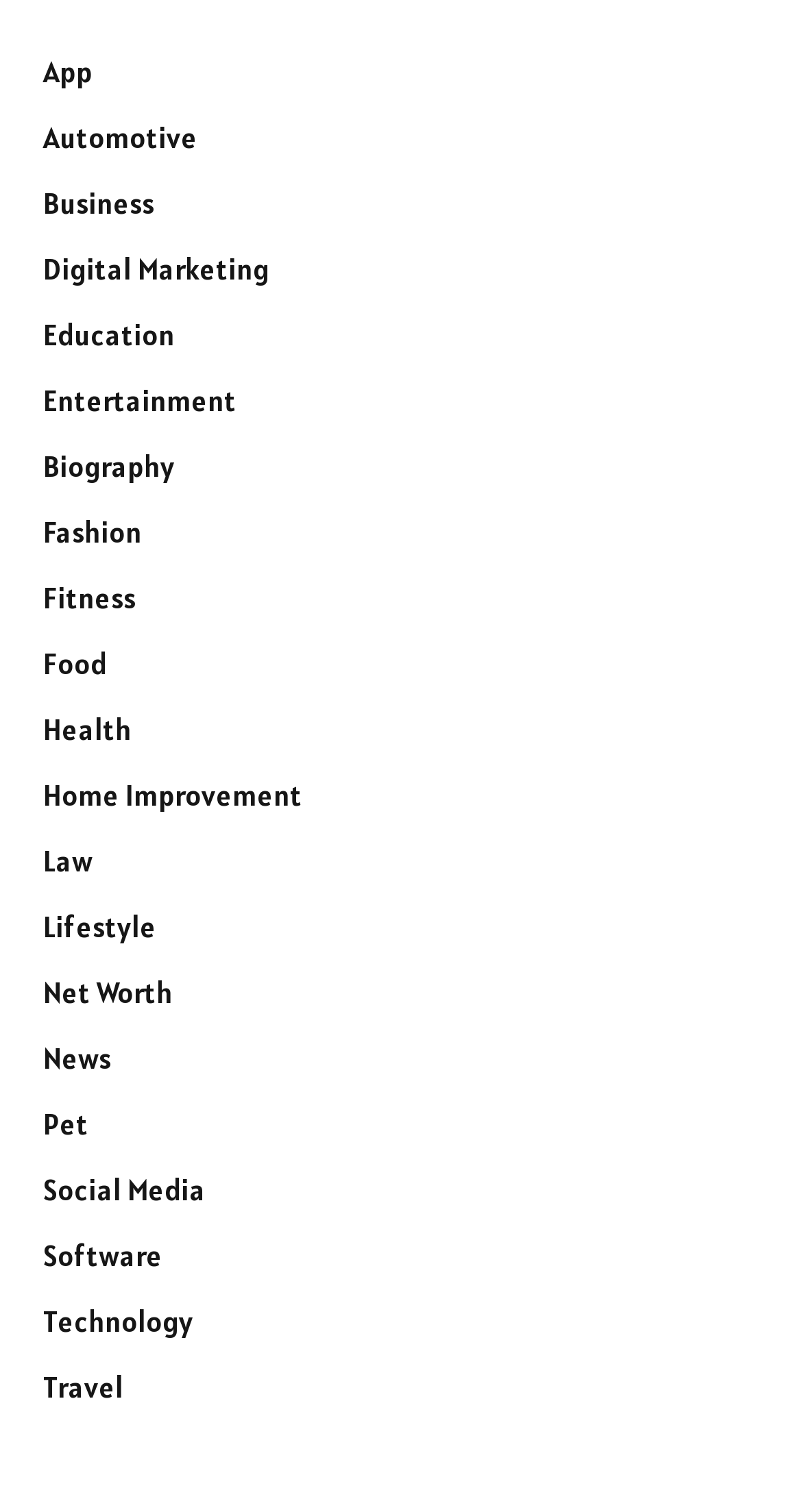How many categories are listed on the webpage?
Craft a detailed and extensive response to the question.

I counted the number of links listed on the webpage, and there are 20 categories in total. These categories are arranged vertically, and their bounding box coordinates indicate their position on the webpage.